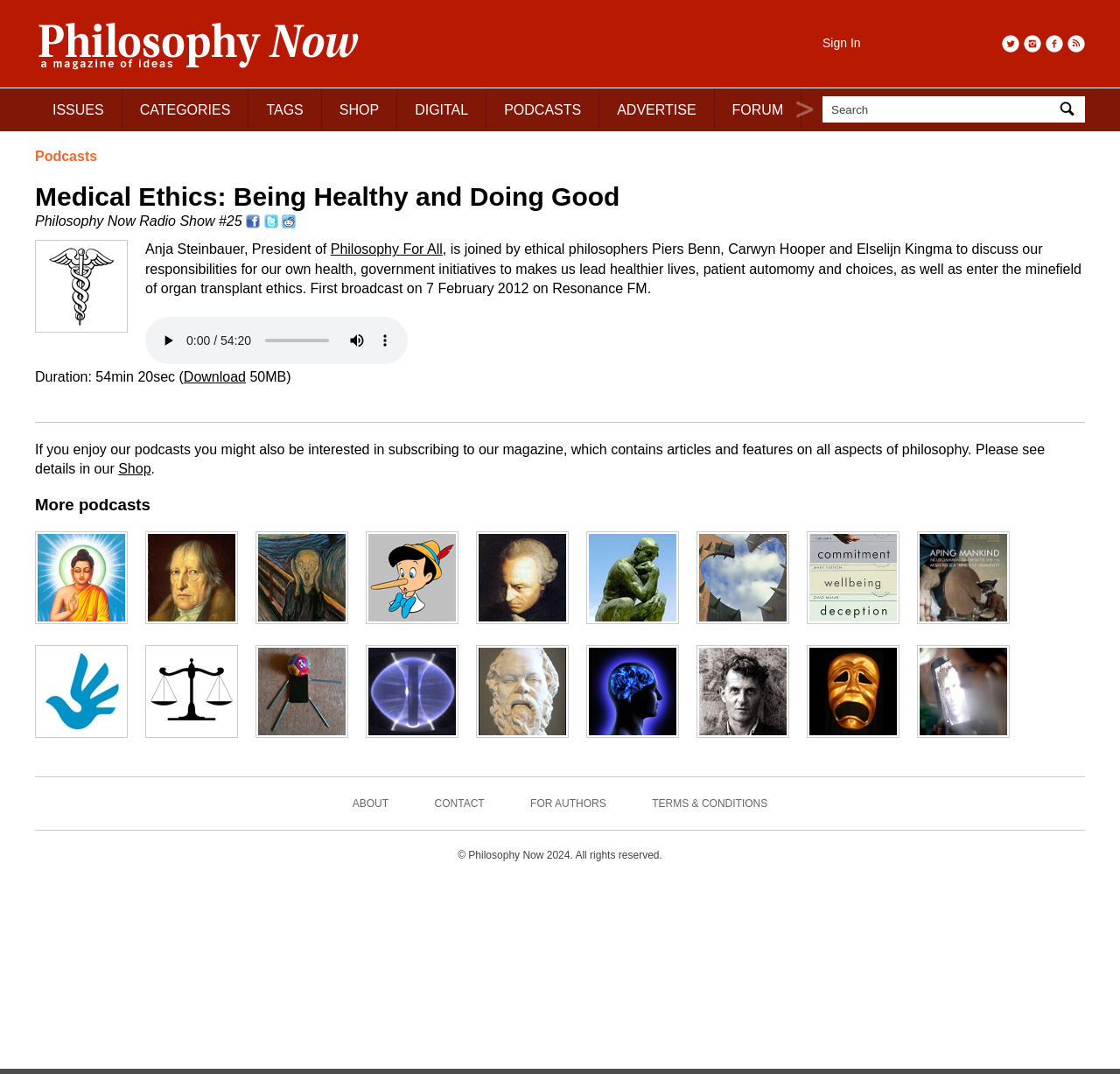Please identify the bounding box coordinates of the region to click in order to complete the given instruction: "Play the audio". The coordinates should be four float numbers between 0 and 1, i.e., [left, top, right, bottom].

[0.138, 0.304, 0.162, 0.33]